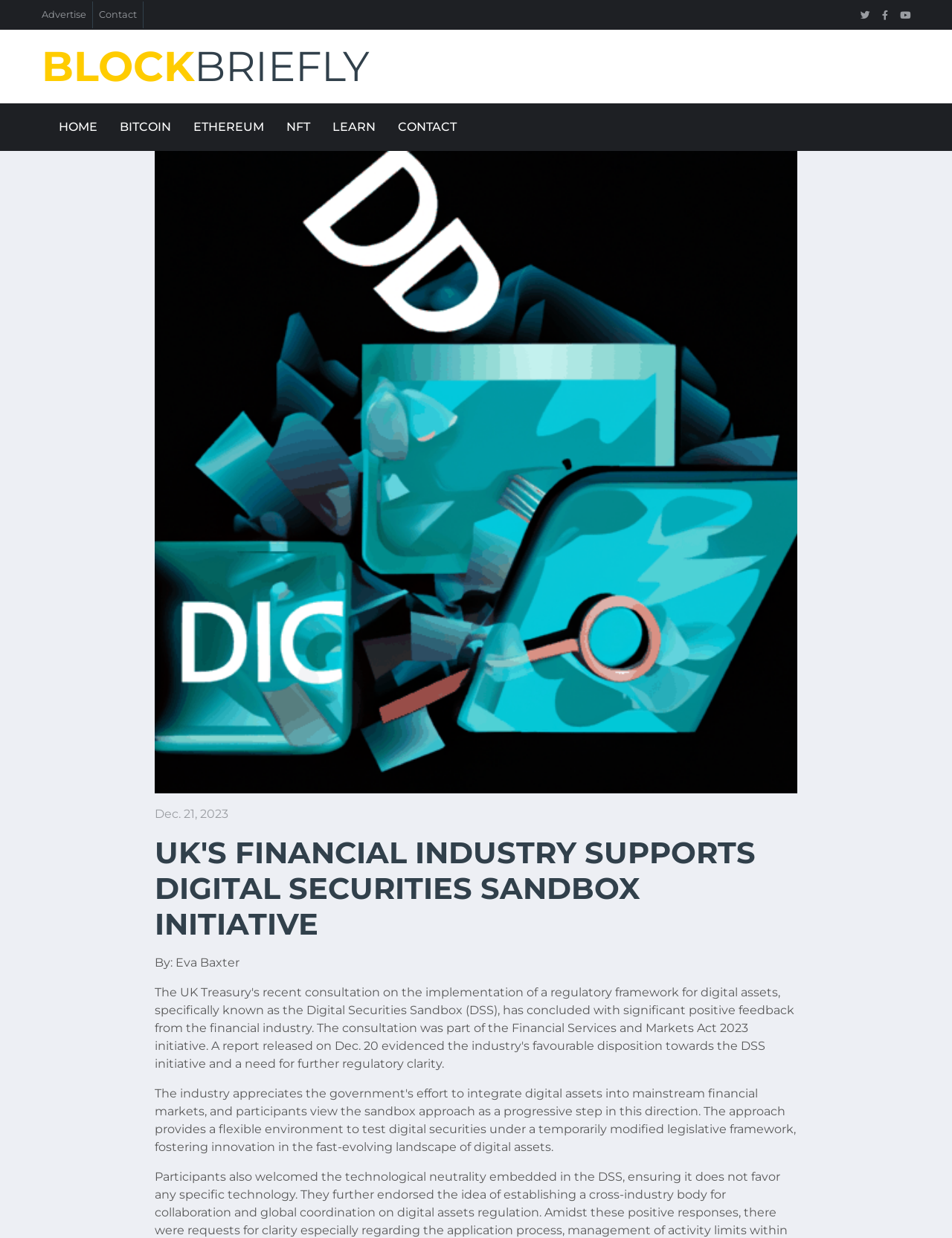Bounding box coordinates are specified in the format (top-left x, top-left y, bottom-right x, bottom-right y). All values are floating point numbers bounded between 0 and 1. Please provide the bounding box coordinate of the region this sentence describes: 4. GWA and Time Management

None